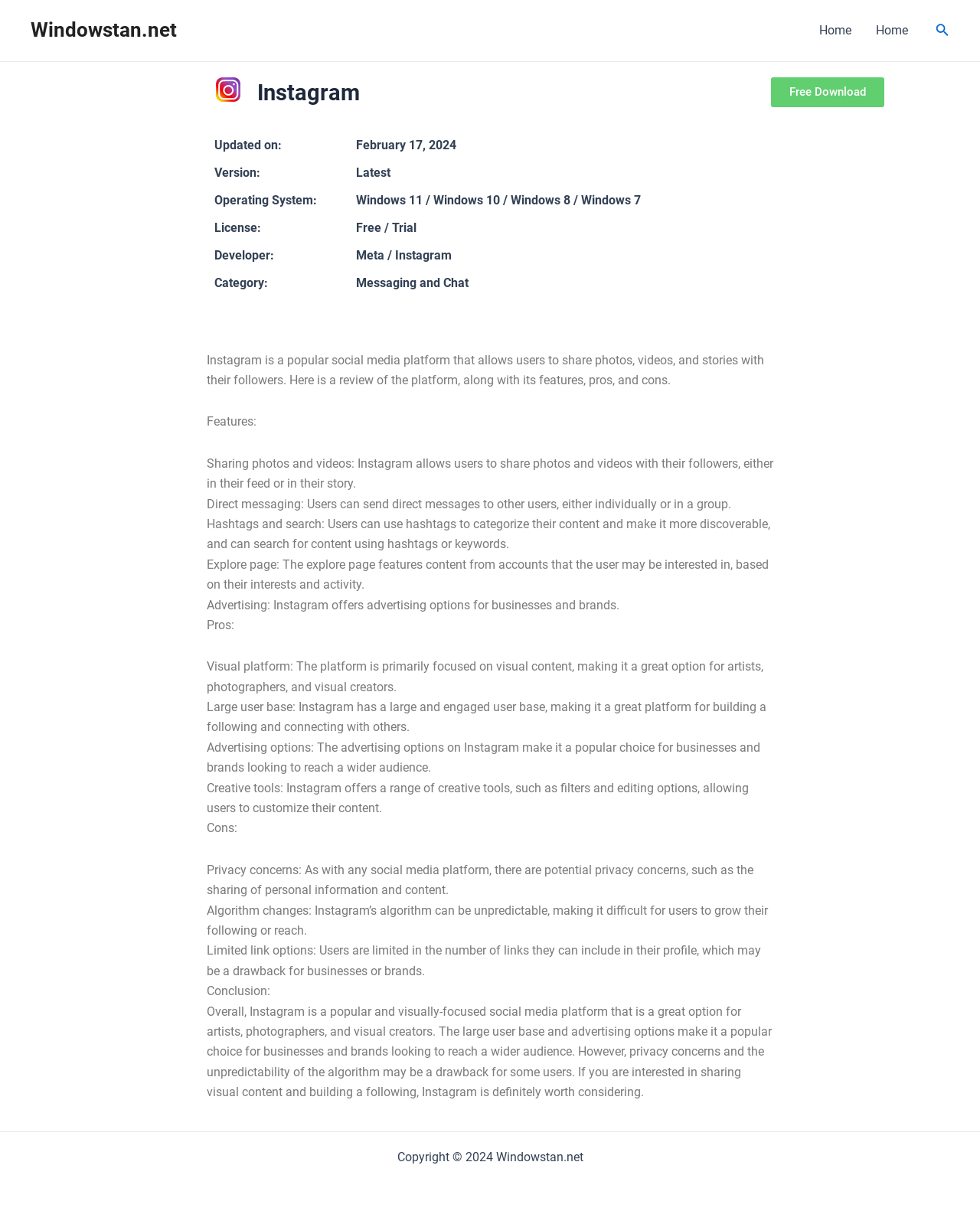Answer succinctly with a single word or phrase:
What is the developer of the software being described?

Meta / Instagram